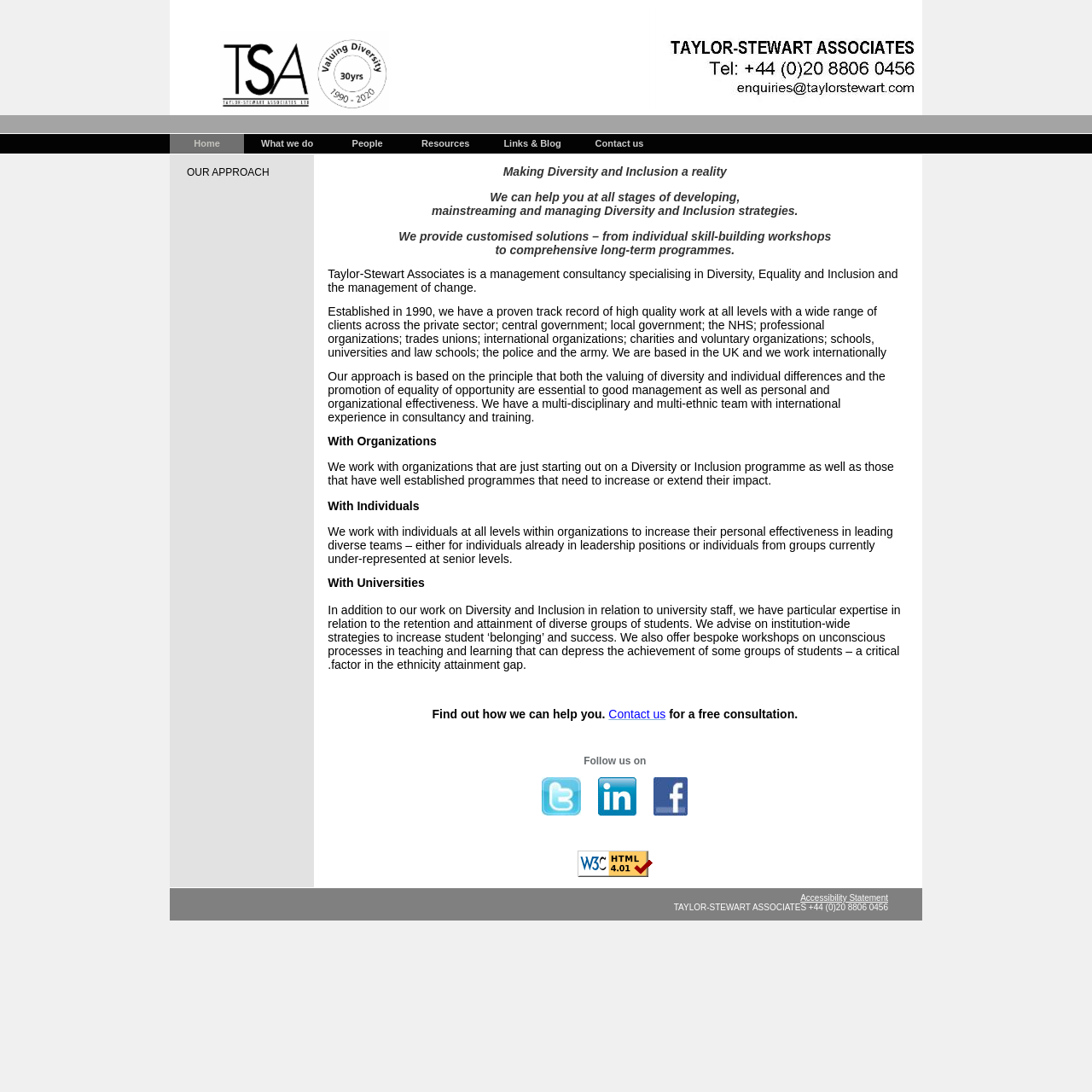Identify the bounding box coordinates for the UI element described as: "title="TSA on Linked in"". The coordinates should be provided as four floats between 0 and 1: [left, top, right, bottom].

[0.548, 0.738, 0.583, 0.749]